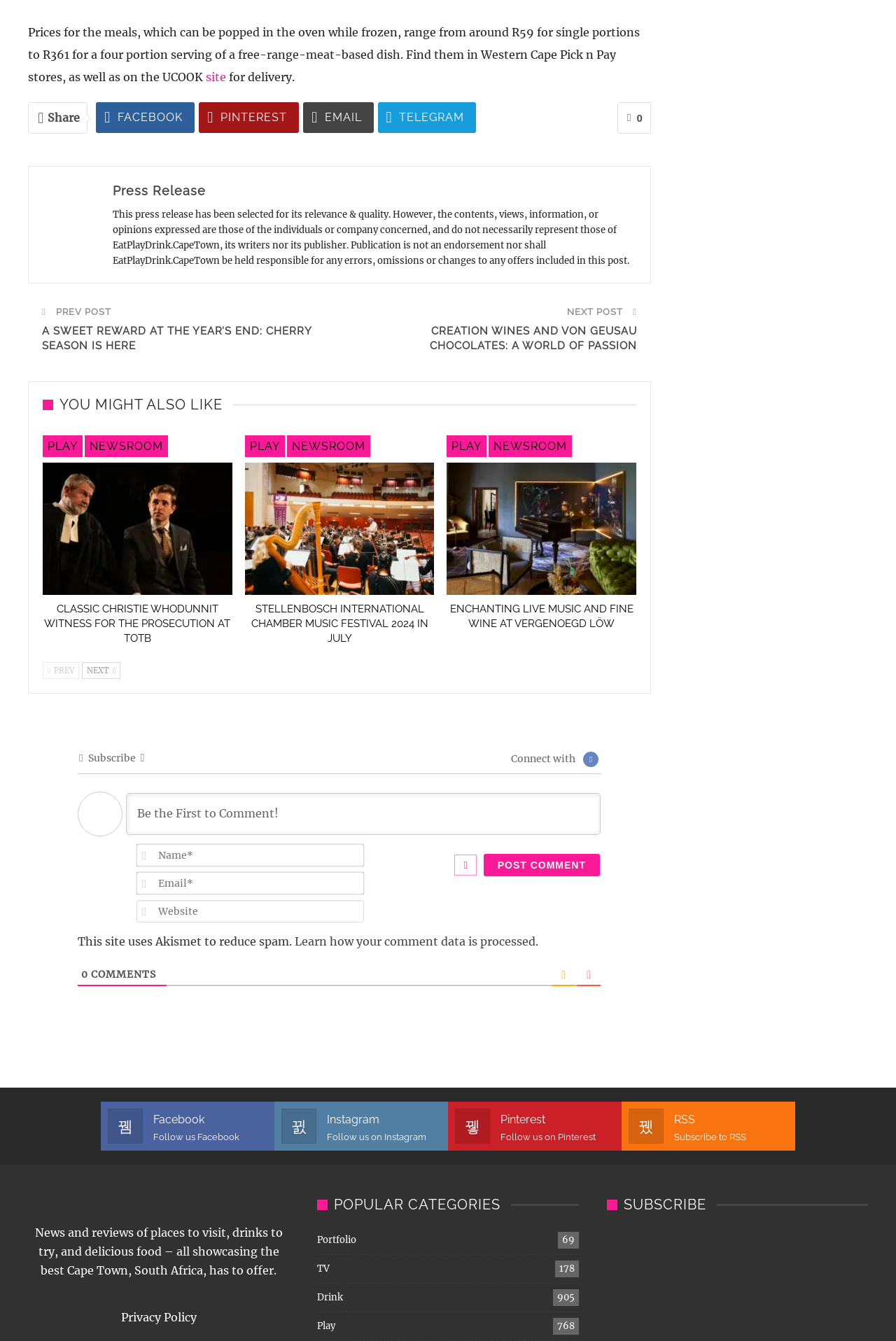Find and indicate the bounding box coordinates of the region you should select to follow the given instruction: "Click on the 'Press Release' link".

[0.126, 0.137, 0.23, 0.148]